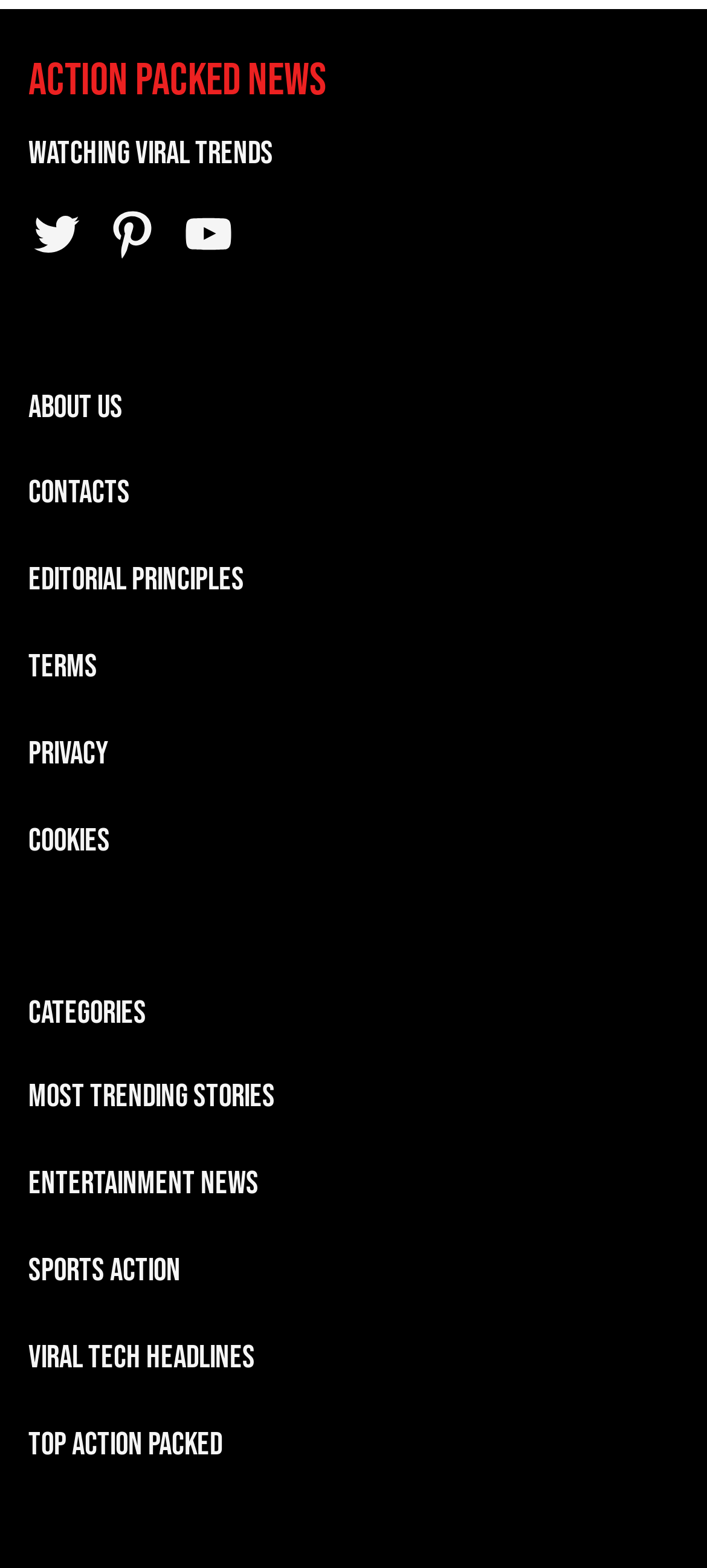Please determine the bounding box coordinates of the element to click on in order to accomplish the following task: "Contact the website". Ensure the coordinates are four float numbers ranging from 0 to 1, i.e., [left, top, right, bottom].

[0.04, 0.298, 0.184, 0.353]